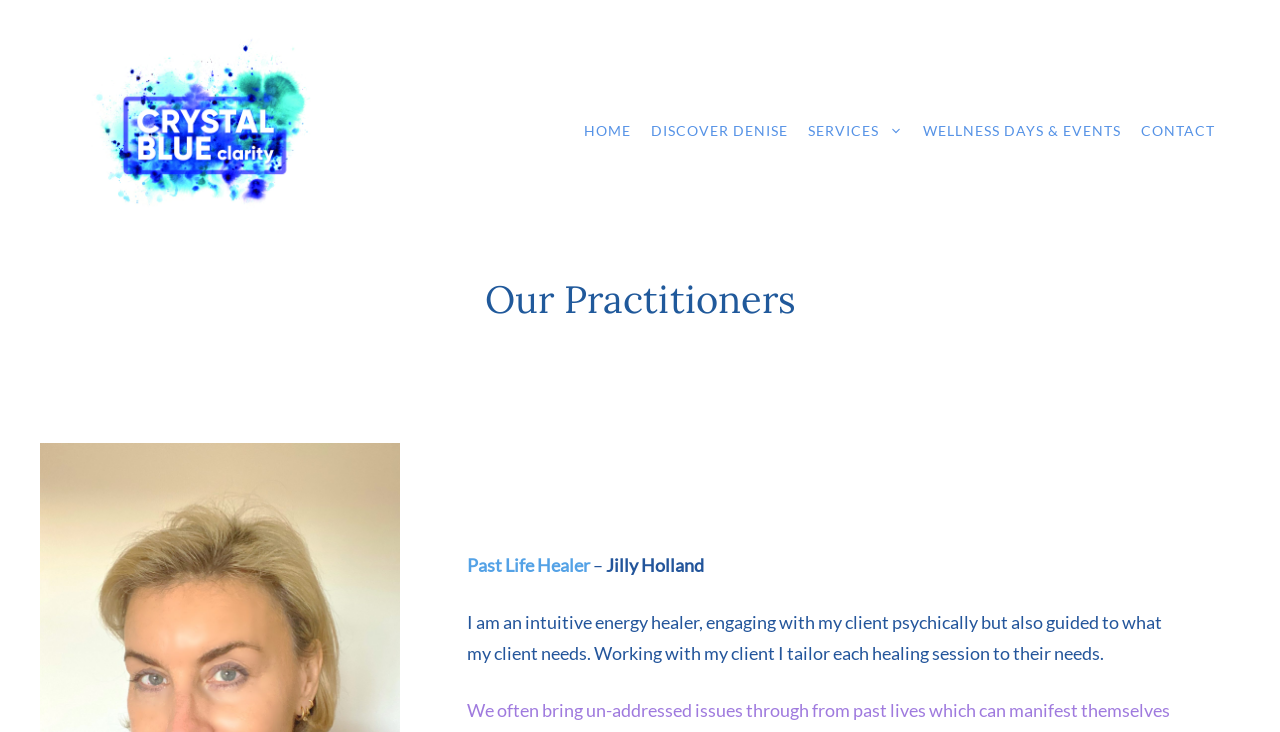Determine the bounding box of the UI element mentioned here: "Discover Denise". The coordinates must be in the format [left, top, right, bottom] with values ranging from 0 to 1.

[0.501, 0.154, 0.623, 0.205]